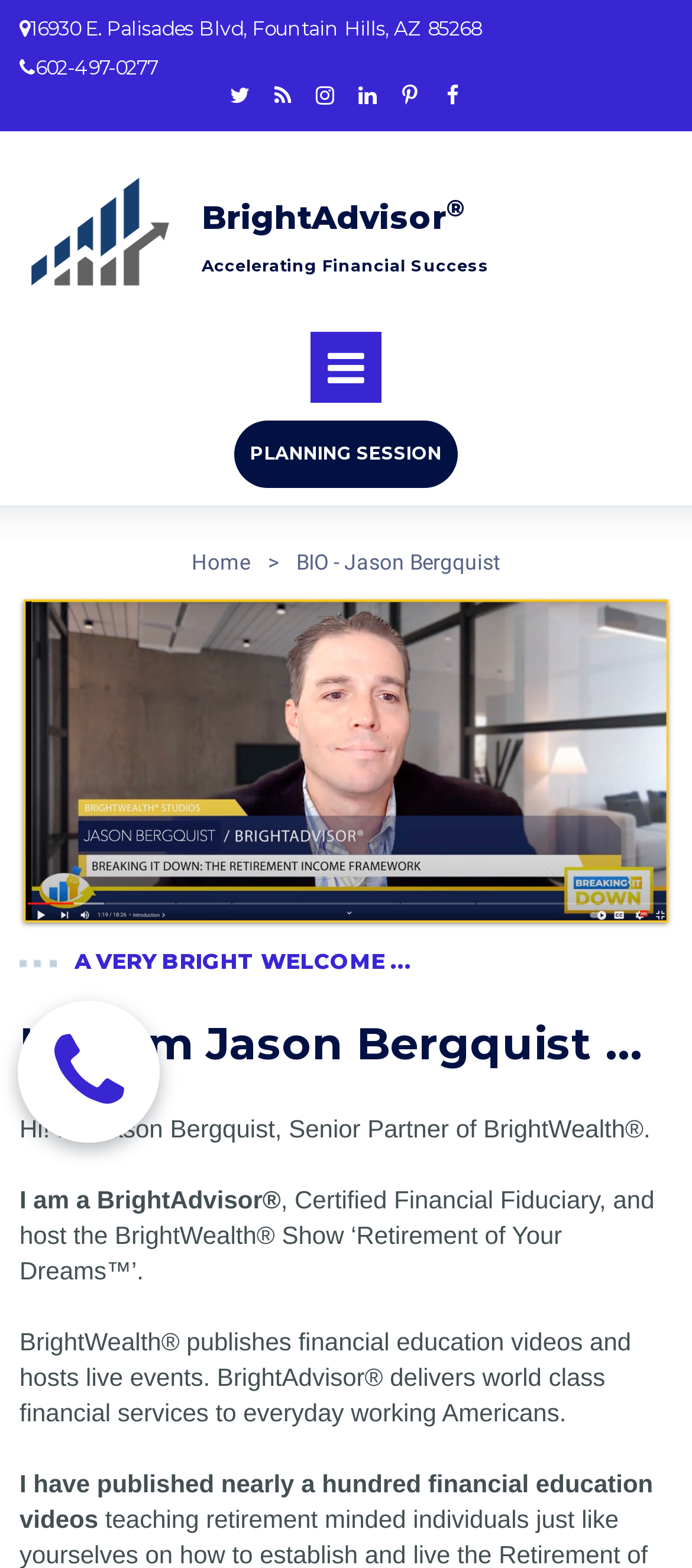What is the name of the company Jason Bergquist is a part of?
Based on the visual content, answer with a single word or a brief phrase.

BrightWealth